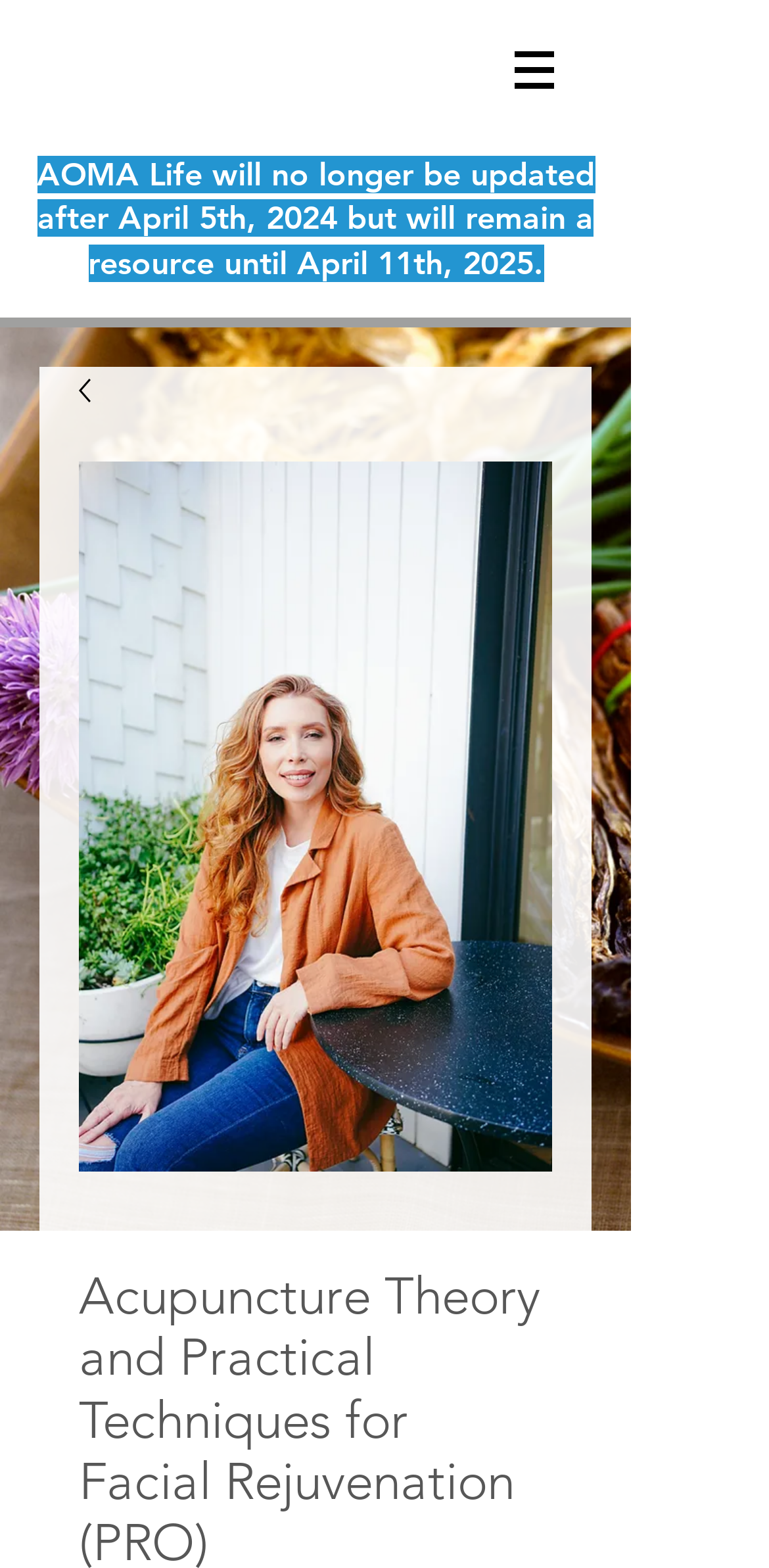What is the navigation menu icon? From the image, respond with a single word or brief phrase.

image